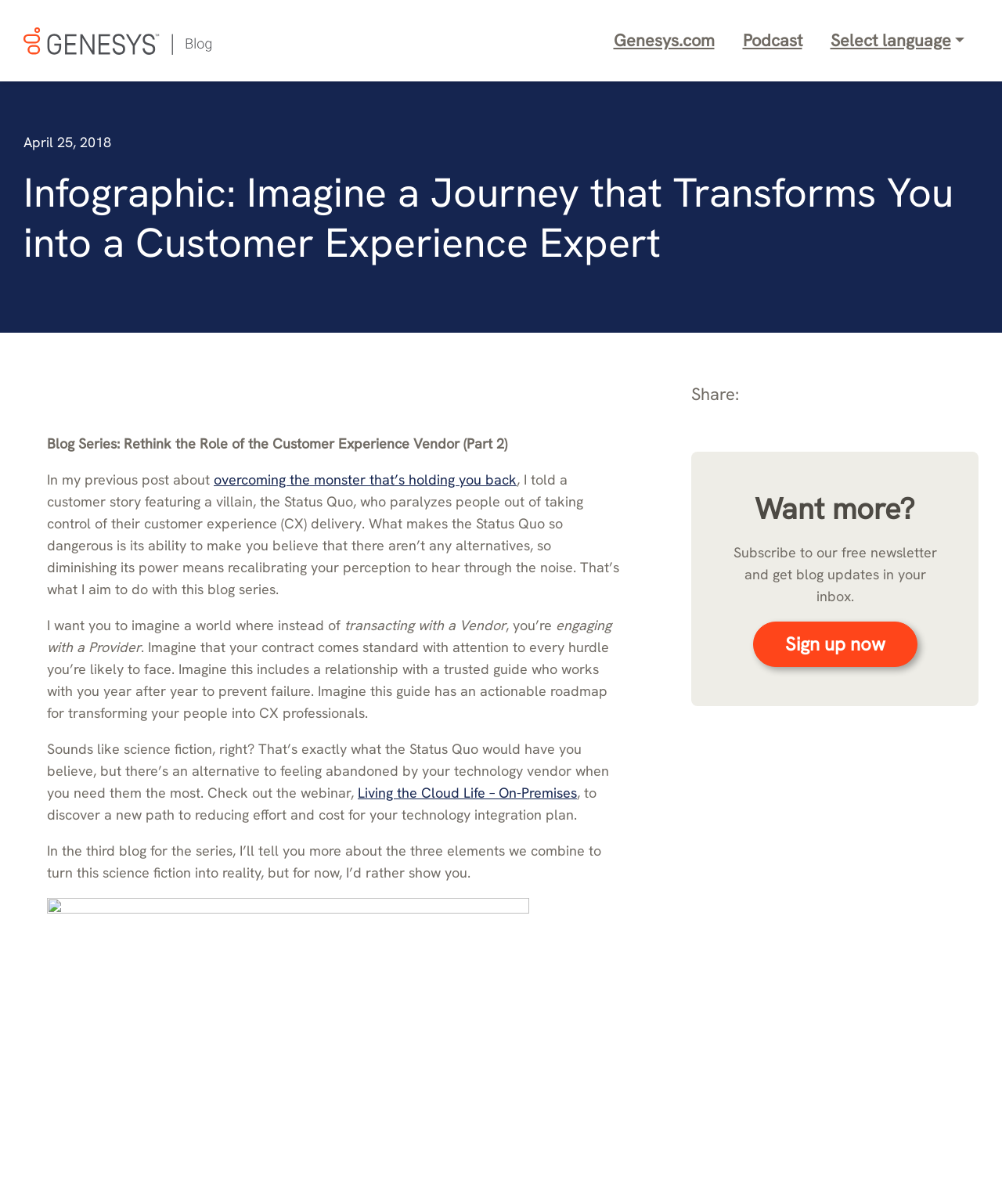Using the element description: "Genesys.com", determine the bounding box coordinates. The coordinates should be in the format [left, top, right, bottom], with values between 0 and 1.

[0.598, 0.0, 0.727, 0.068]